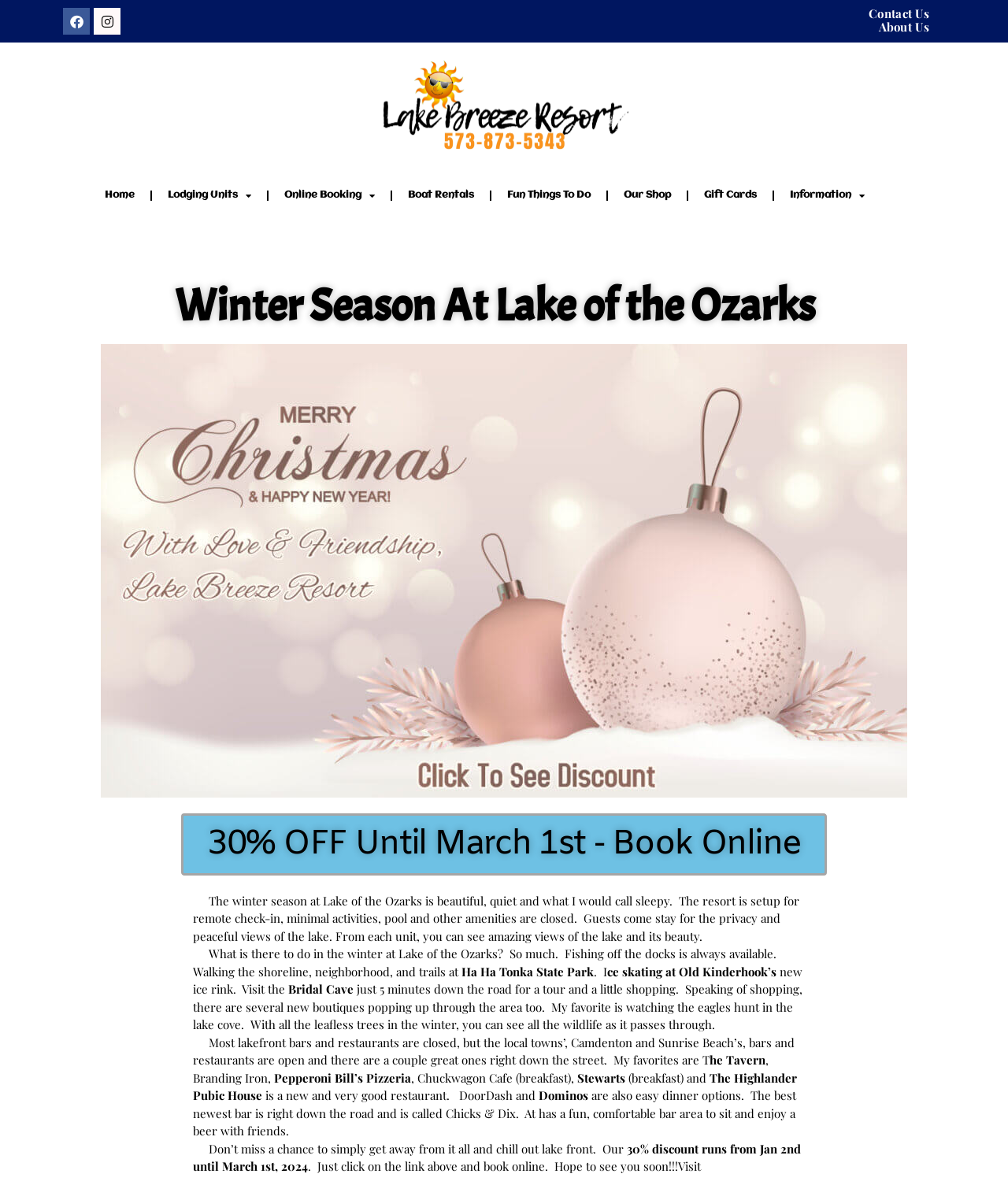Use a single word or phrase to answer the question:
What is the name of the state park mentioned?

Ha Ha Tonka State Park